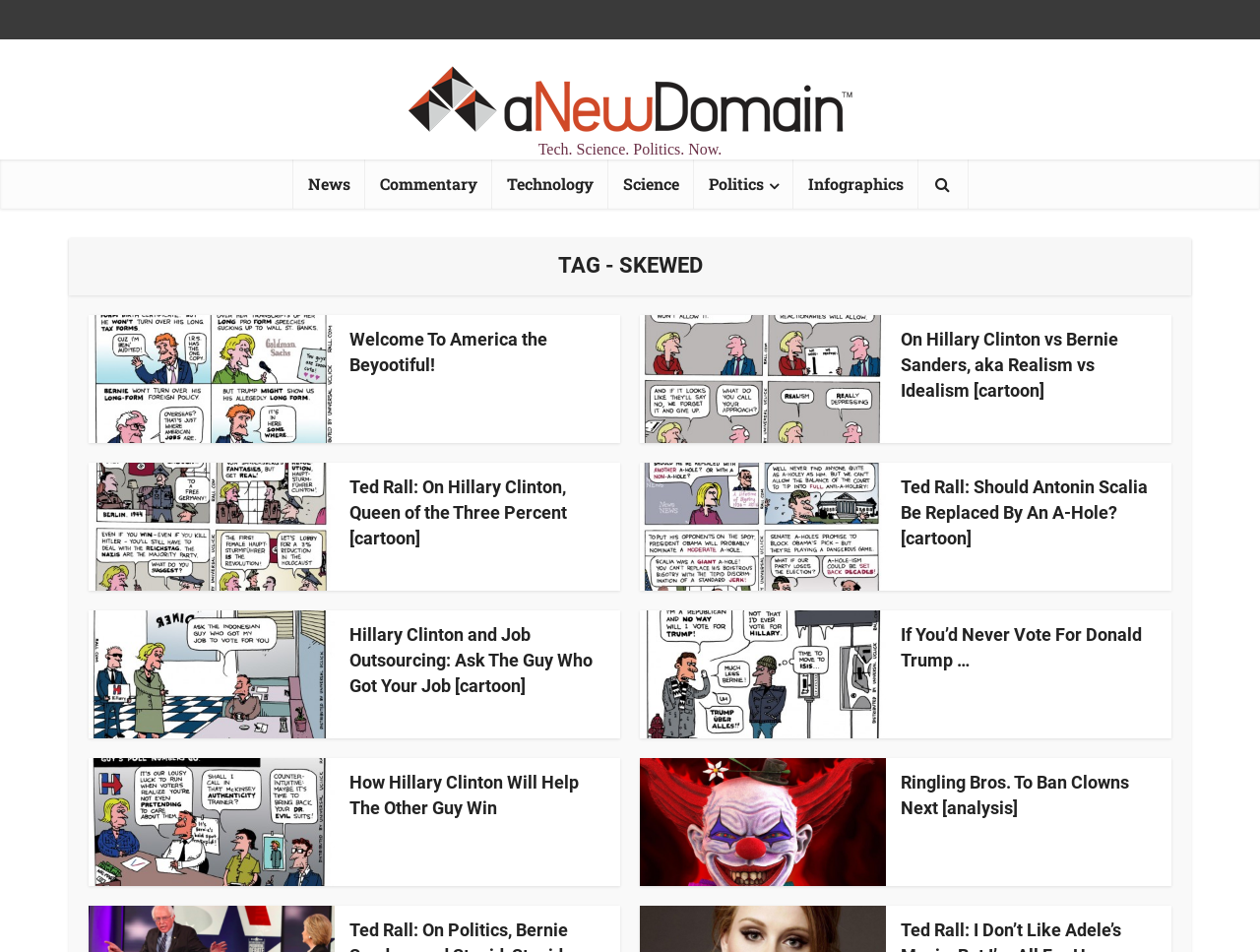Show me the bounding box coordinates of the clickable region to achieve the task as per the instruction: "Check out article about Ringling Bros. To Ban Clowns Next".

[0.715, 0.811, 0.896, 0.859]